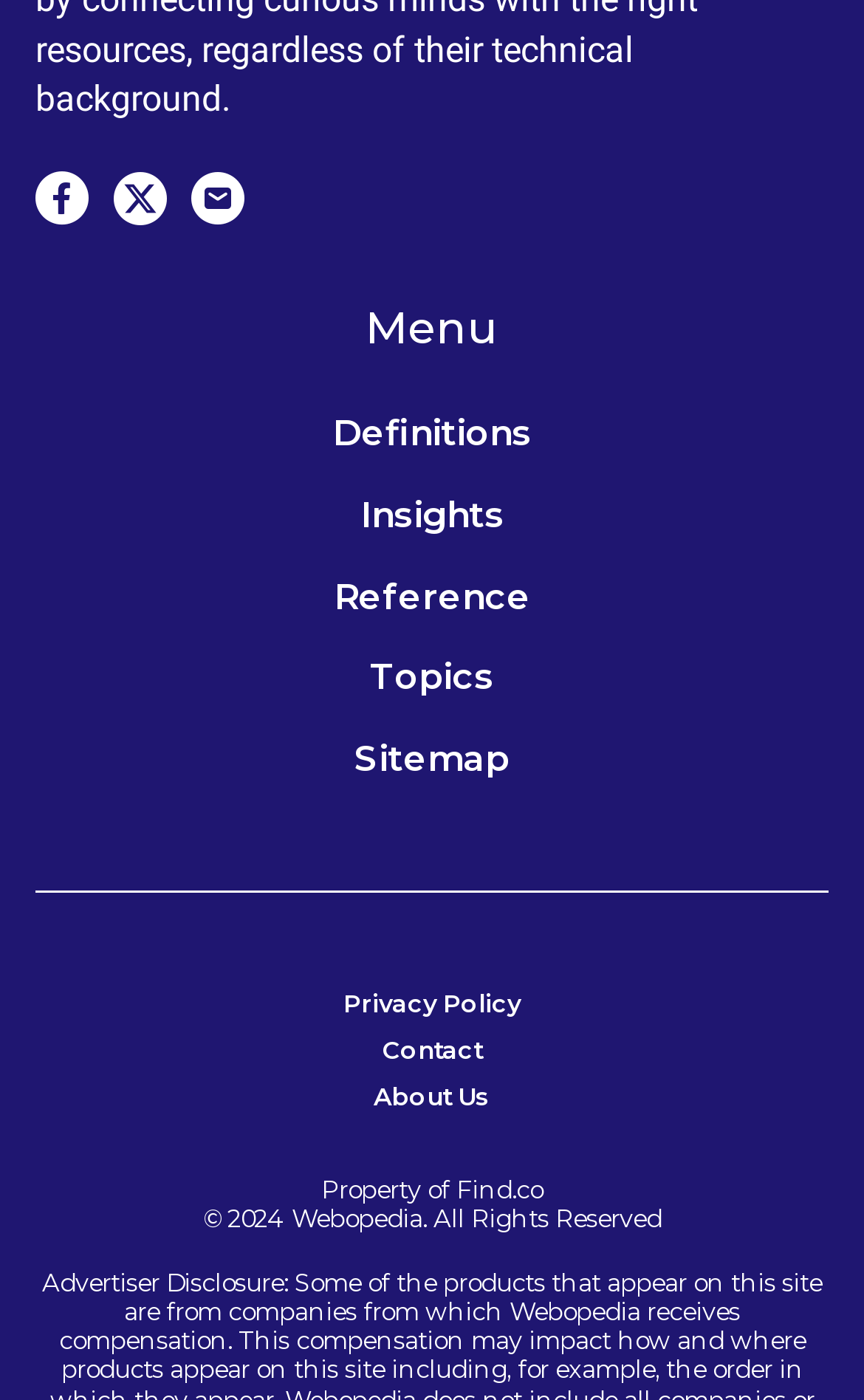How many links are there in the footer section?
Using the picture, provide a one-word or short phrase answer.

3